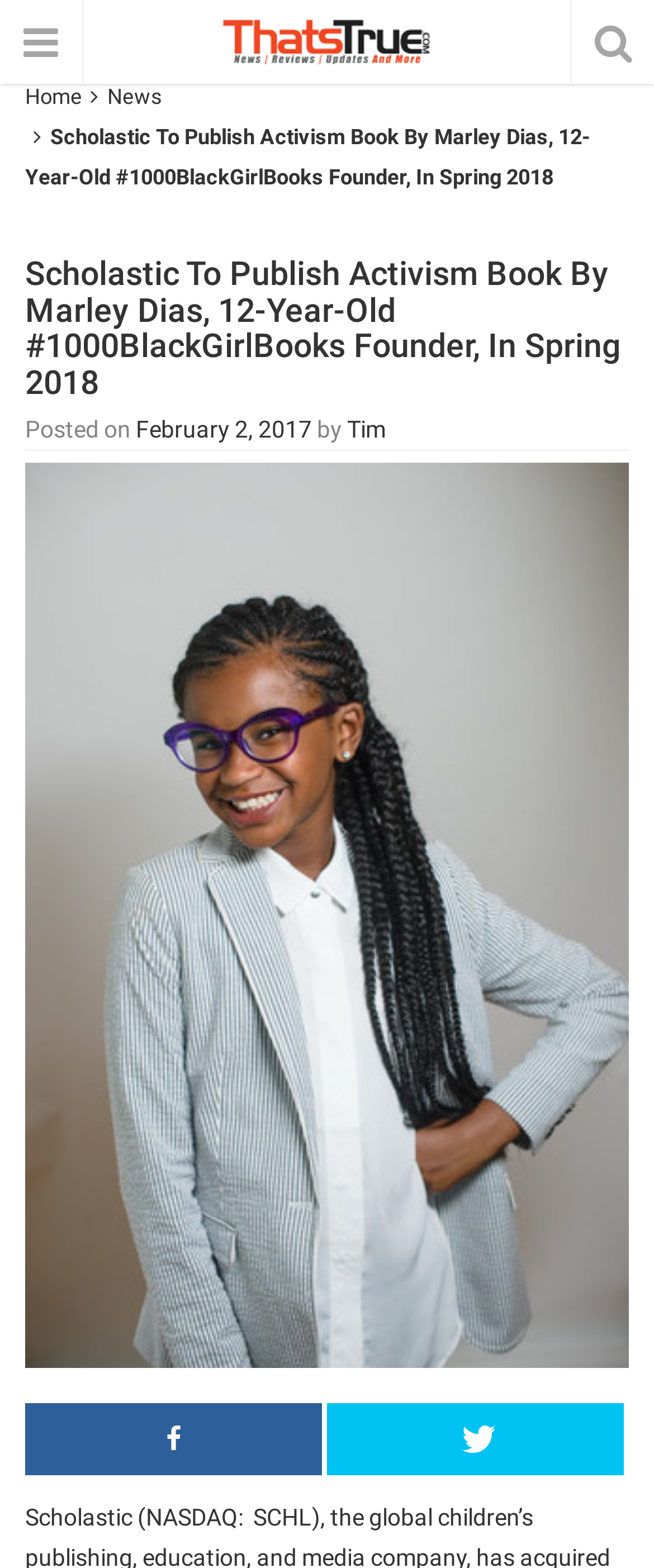Give a full account of the webpage's elements and their arrangement.

The webpage appears to be a news article or blog post about Scholastic, a global children's publishing, education, and media company, acquiring the rights to an activism book written by Marley Dias, a 12-year-old social activist. 

At the top of the page, there is a logo or icon of "ThatsTrue.com" with a link to the website, positioned near the top left corner. Below the logo, there are navigation links to "Home" and "News" on the top left side. 

The main content of the page is a news article with a bold heading that spans almost the entire width of the page, stating the title of the article. Below the heading, there is a subheading with the date "February 2, 2017" and the author's name "Tim". 

The article's main text is not explicitly mentioned in the accessibility tree, but it likely occupies a significant portion of the page below the subheading. 

At the bottom of the page, there are social media links to share and tweet the article, positioned near the bottom left and right corners, respectively. 

Finally, there is a brief description of Scholastic, including its NASDAQ stock symbol "SCHL", located near the bottom left corner of the page.